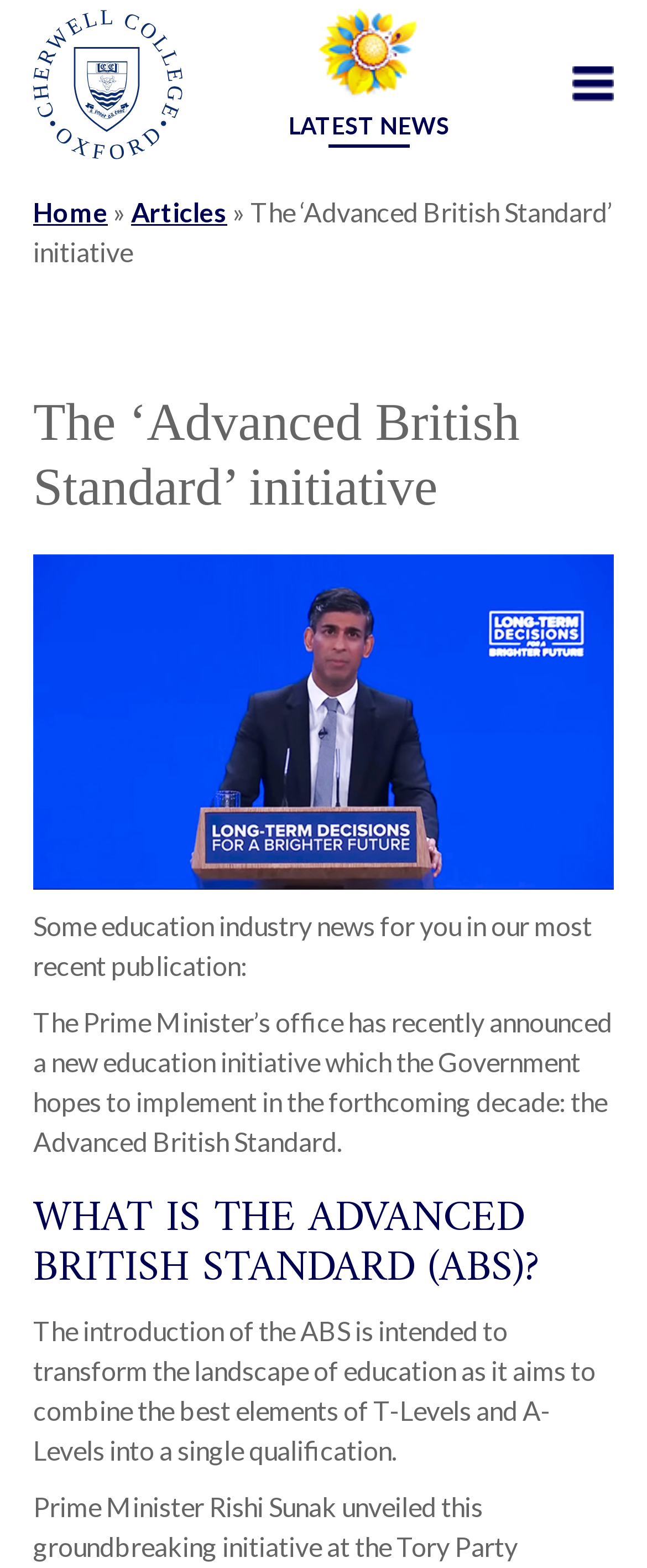Identify the bounding box of the HTML element described here: "Latest news". Provide the coordinates as four float numbers between 0 and 1: [left, top, right, bottom].

[0.446, 0.002, 0.695, 0.089]